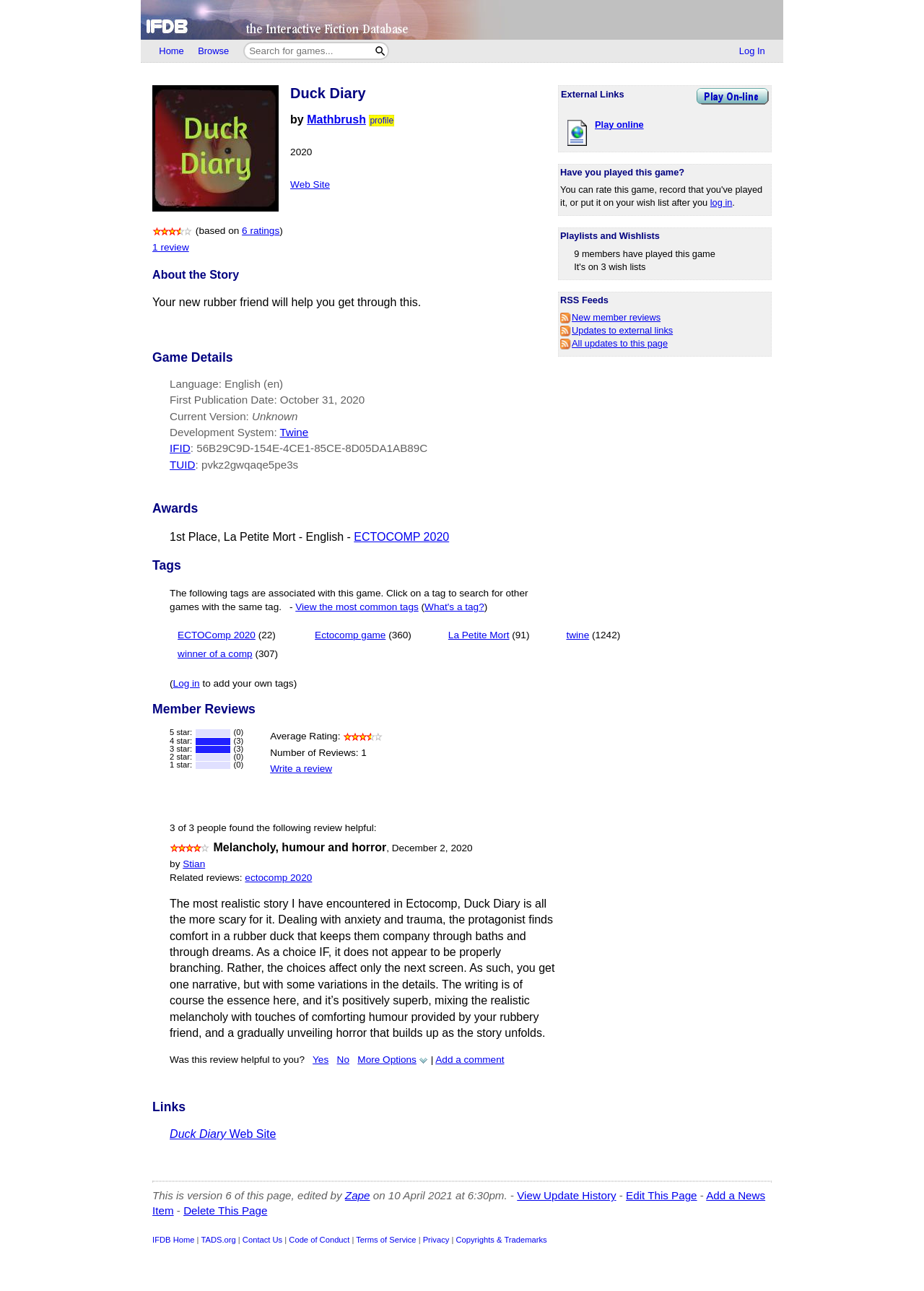Determine the bounding box coordinates of the UI element described by: "All updates to this page".

[0.606, 0.262, 0.723, 0.27]